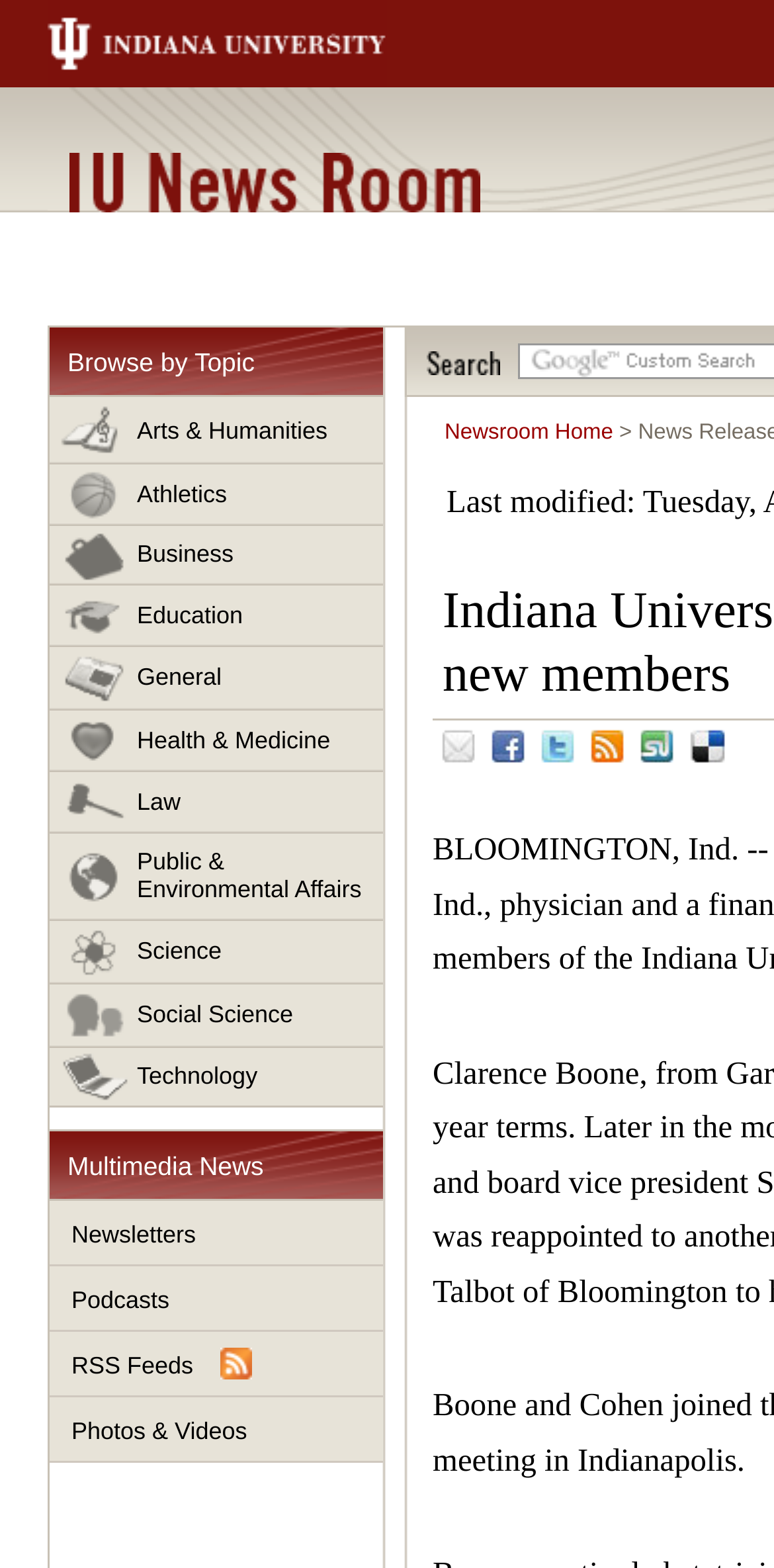Using the webpage screenshot and the element description Health & Medicine, determine the bounding box coordinates. Specify the coordinates in the format (top-left x, top-left y, bottom-right x, bottom-right y) with values ranging from 0 to 1.

[0.064, 0.453, 0.495, 0.492]